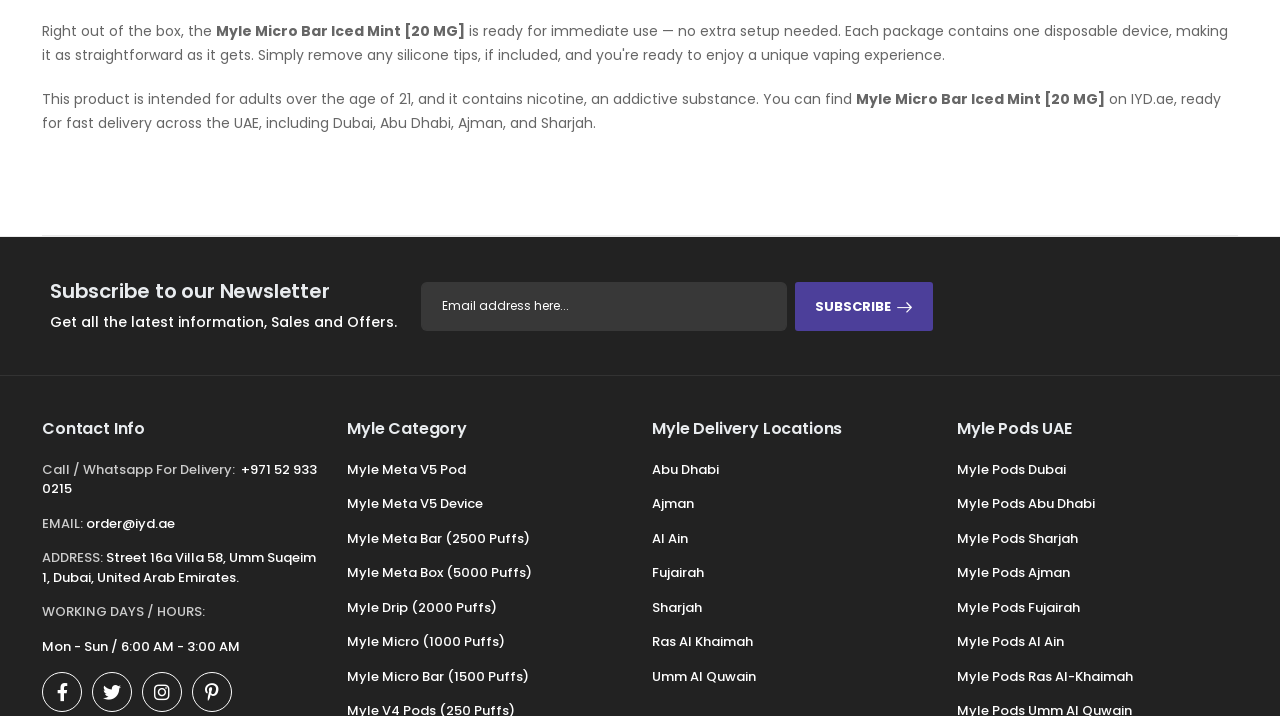Pinpoint the bounding box coordinates of the clickable element needed to complete the instruction: "Send an email to order@iyd.ae". The coordinates should be provided as four float numbers between 0 and 1: [left, top, right, bottom].

[0.067, 0.717, 0.137, 0.744]